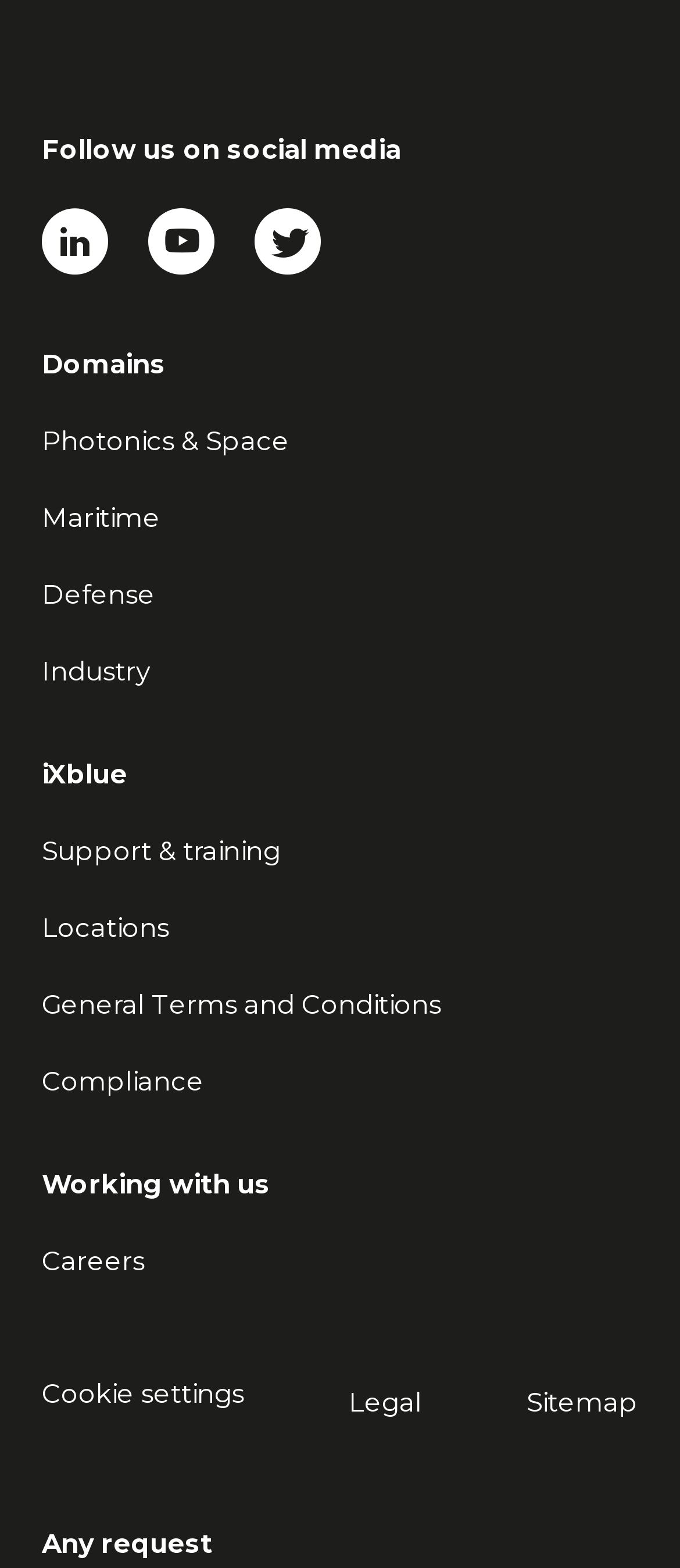Please locate the bounding box coordinates of the element that needs to be clicked to achieve the following instruction: "Open Linkedin account". The coordinates should be four float numbers between 0 and 1, i.e., [left, top, right, bottom].

[0.062, 0.131, 0.159, 0.184]